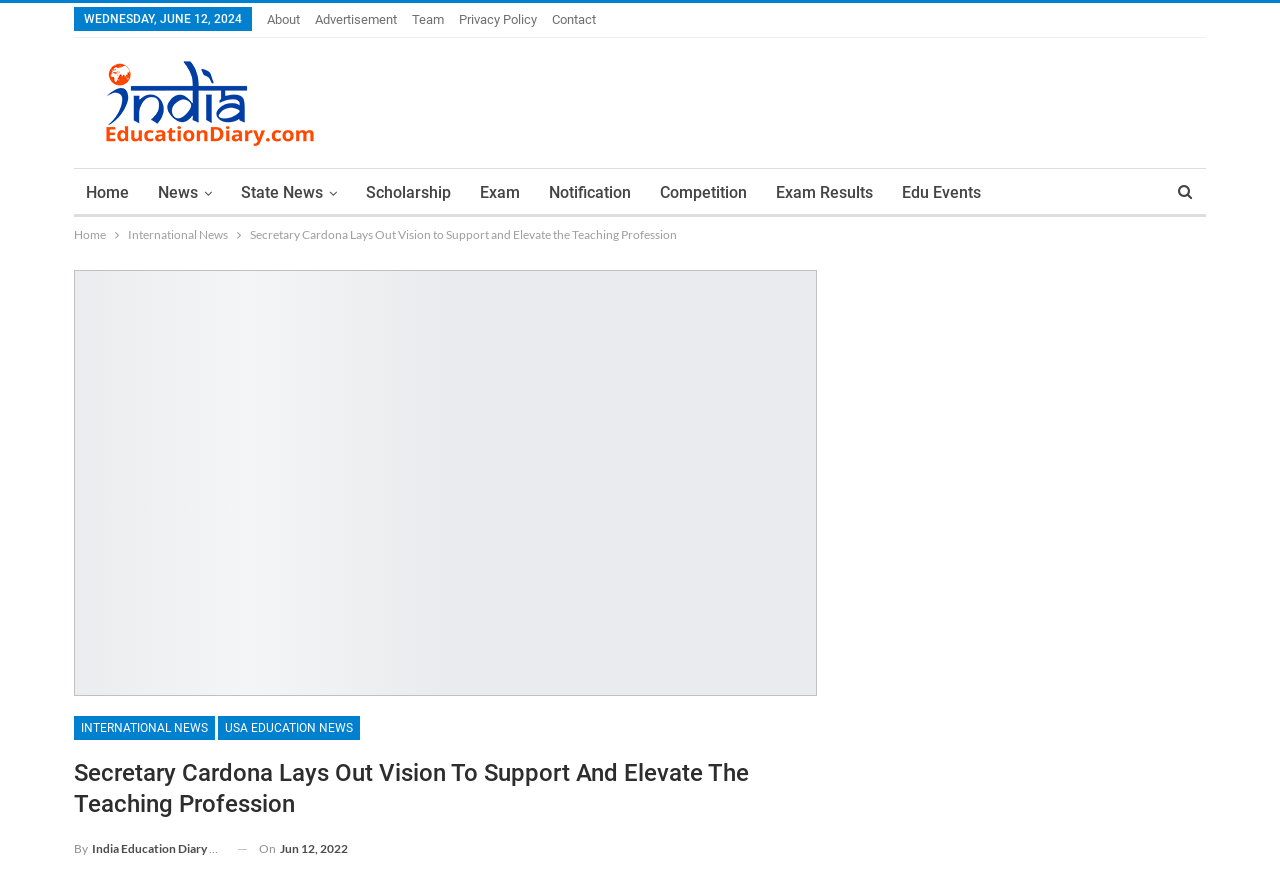Answer in one word or a short phrase: 
What is the category of the news article?

International News